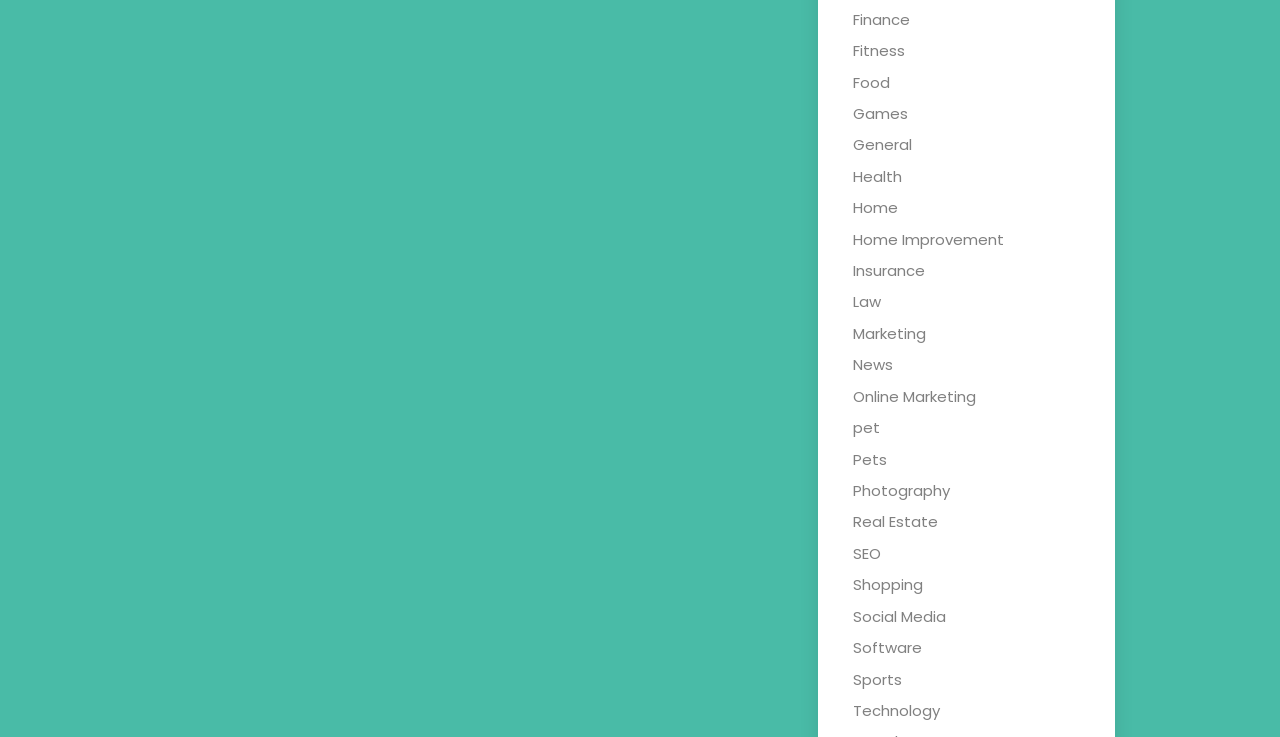Indicate the bounding box coordinates of the element that needs to be clicked to satisfy the following instruction: "View Technology". The coordinates should be four float numbers between 0 and 1, i.e., [left, top, right, bottom].

[0.667, 0.95, 0.735, 0.978]